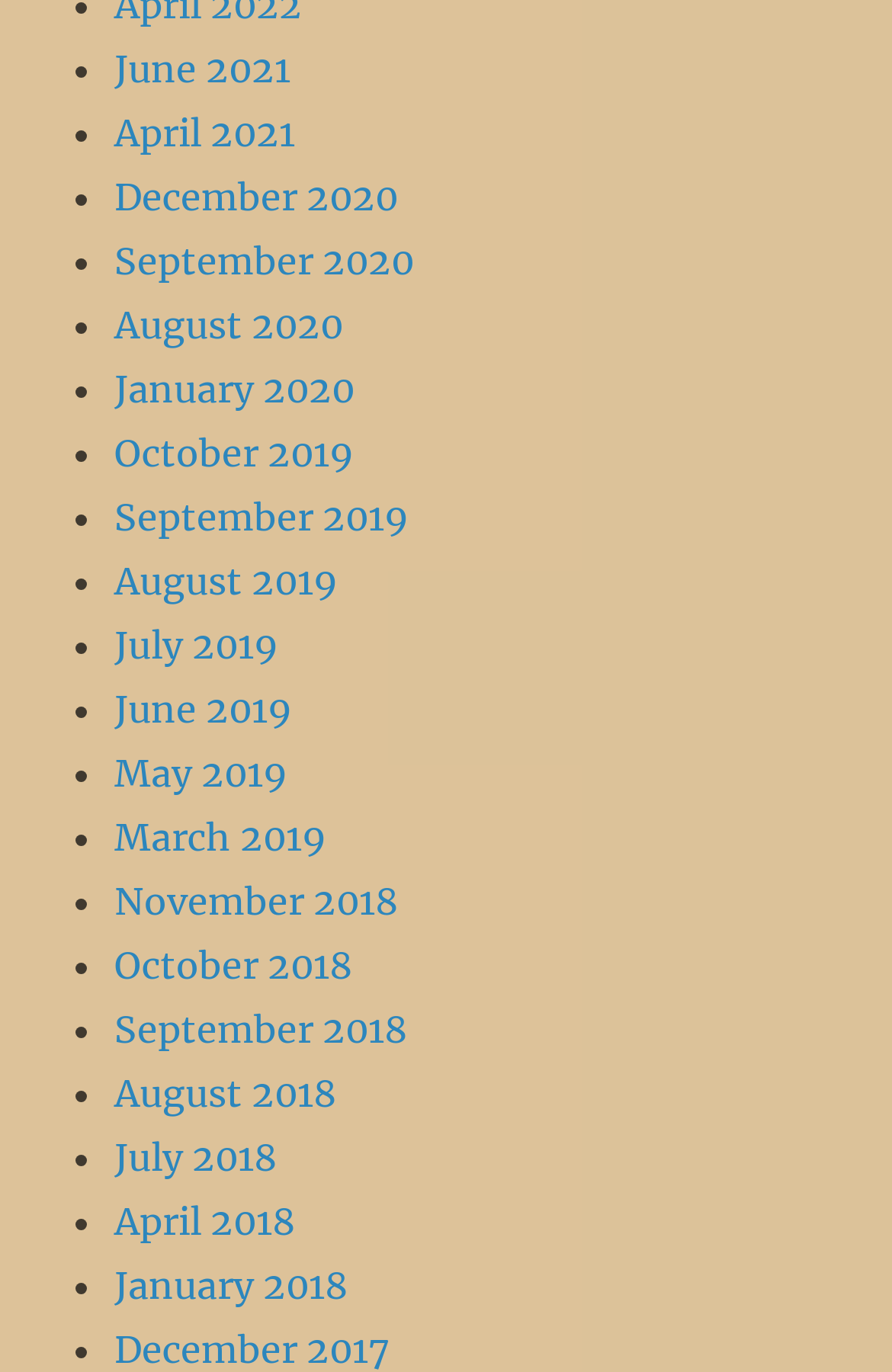Please identify the bounding box coordinates of the element's region that needs to be clicked to fulfill the following instruction: "View September 2020". The bounding box coordinates should consist of four float numbers between 0 and 1, i.e., [left, top, right, bottom].

[0.128, 0.174, 0.464, 0.207]